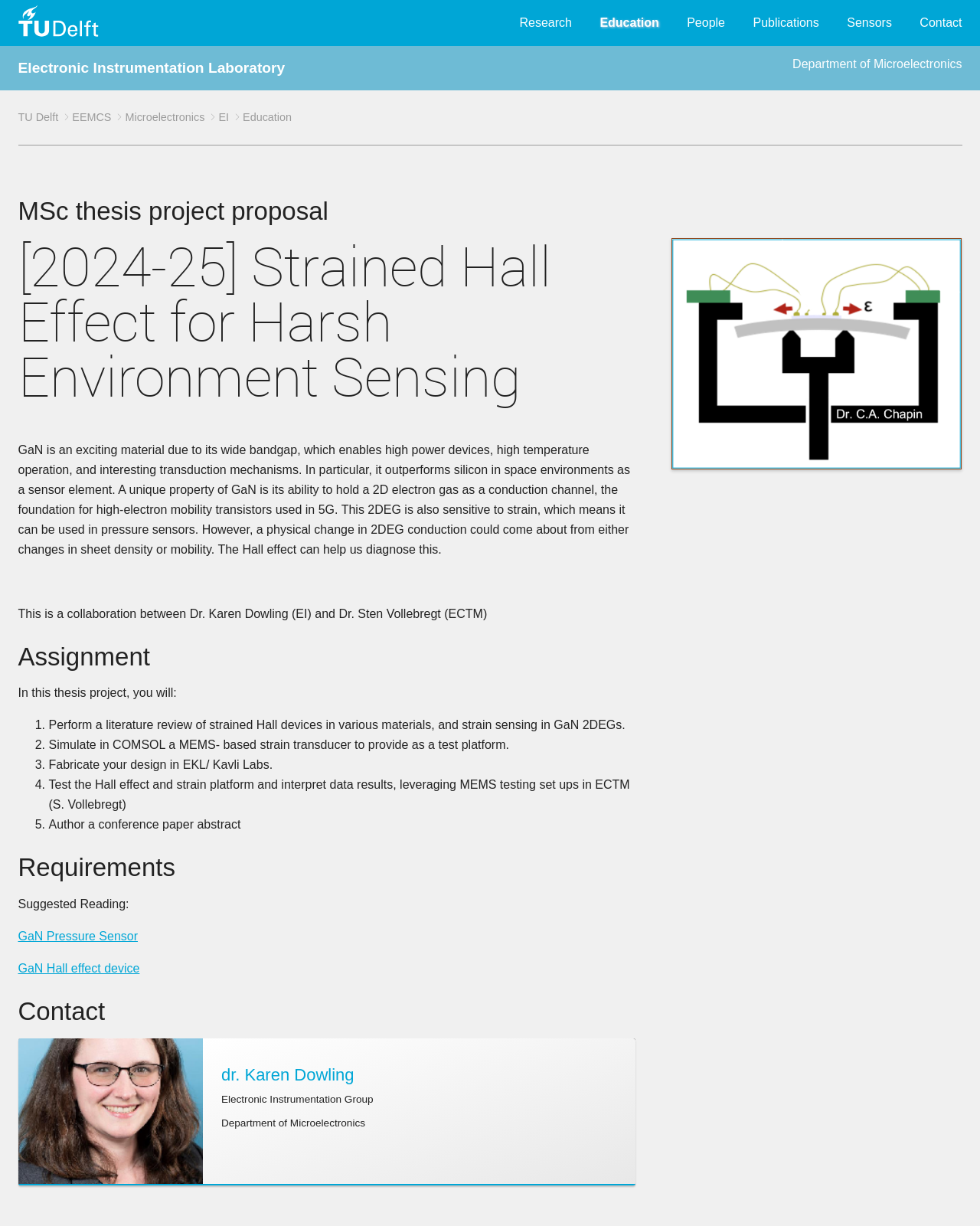Provide your answer to the question using just one word or phrase: What is the department of Dr. Sten Vollebregt?

ECTM